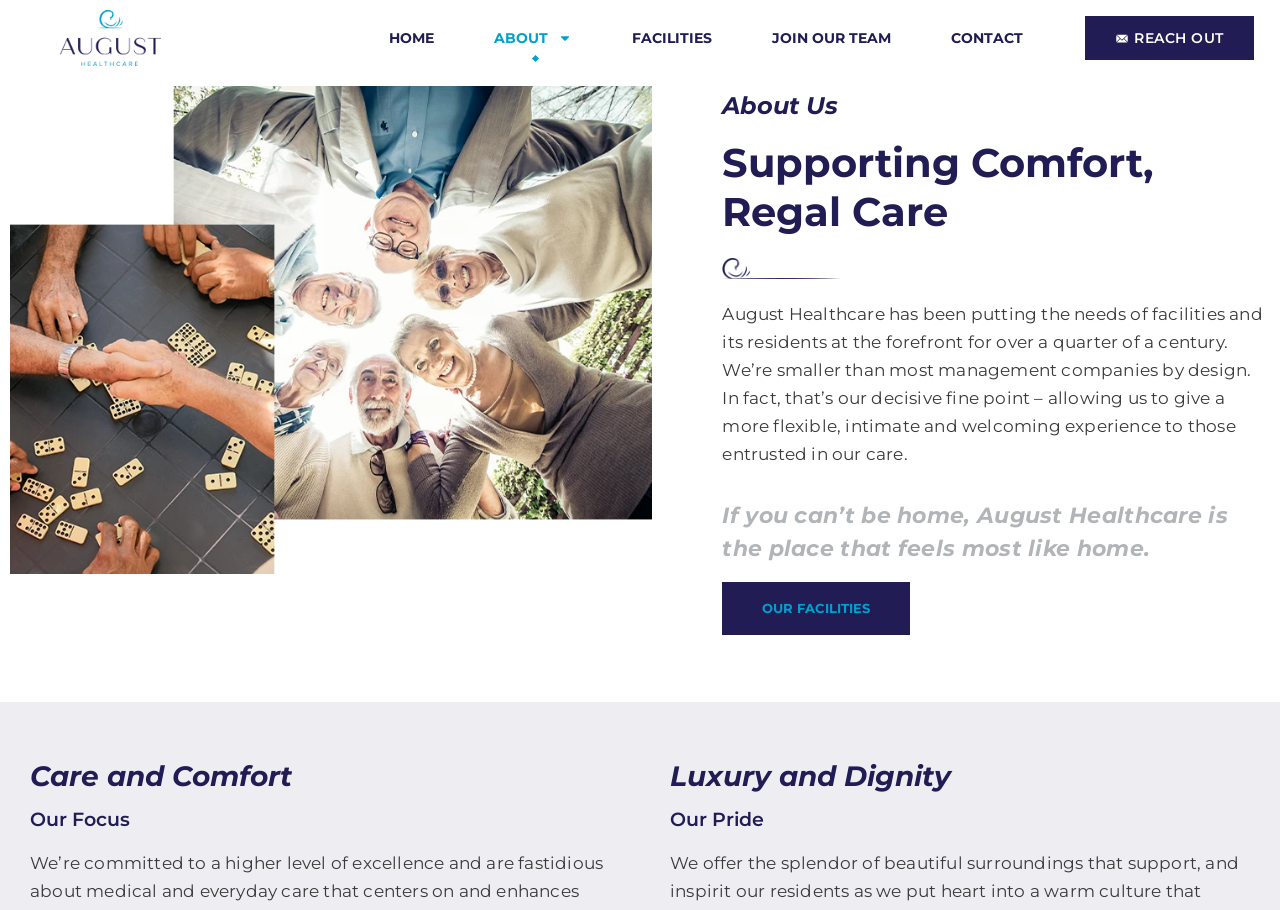Using the element description reach out, predict the bounding box coordinates for the UI element. Provide the coordinates in (top-left x, top-left y, bottom-right x, bottom-right y) format with values ranging from 0 to 1.

[0.848, 0.018, 0.979, 0.066]